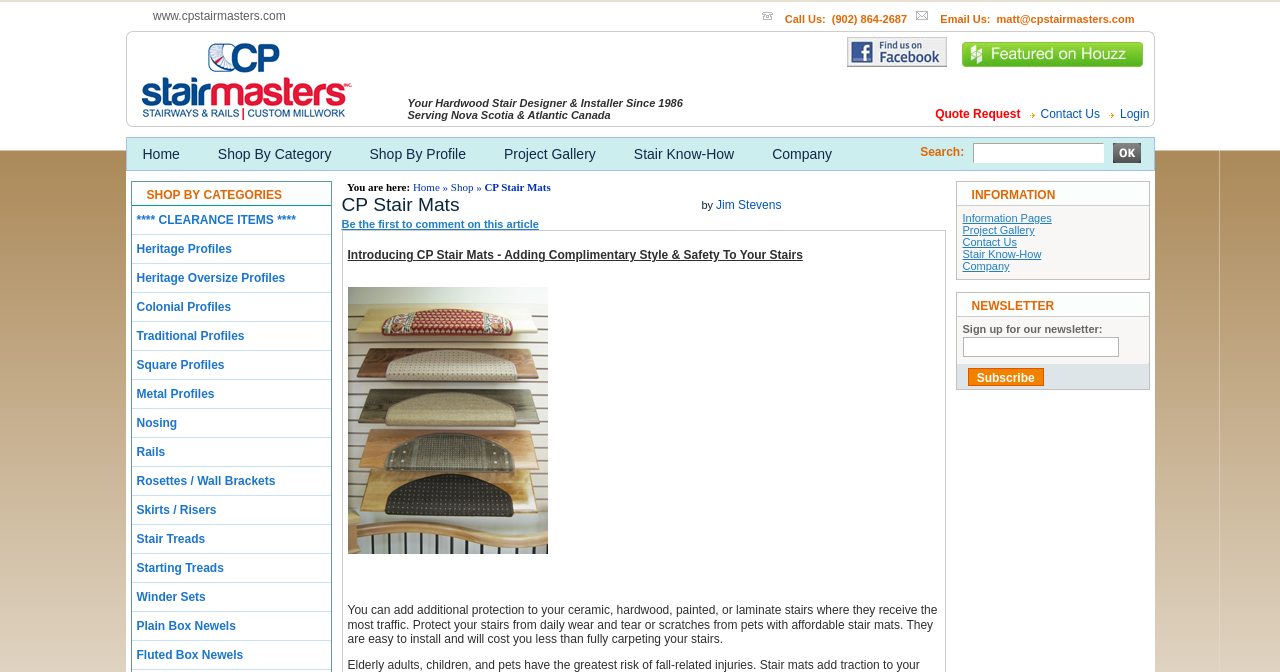Identify the primary heading of the webpage and provide its text.

CP Stair Mats